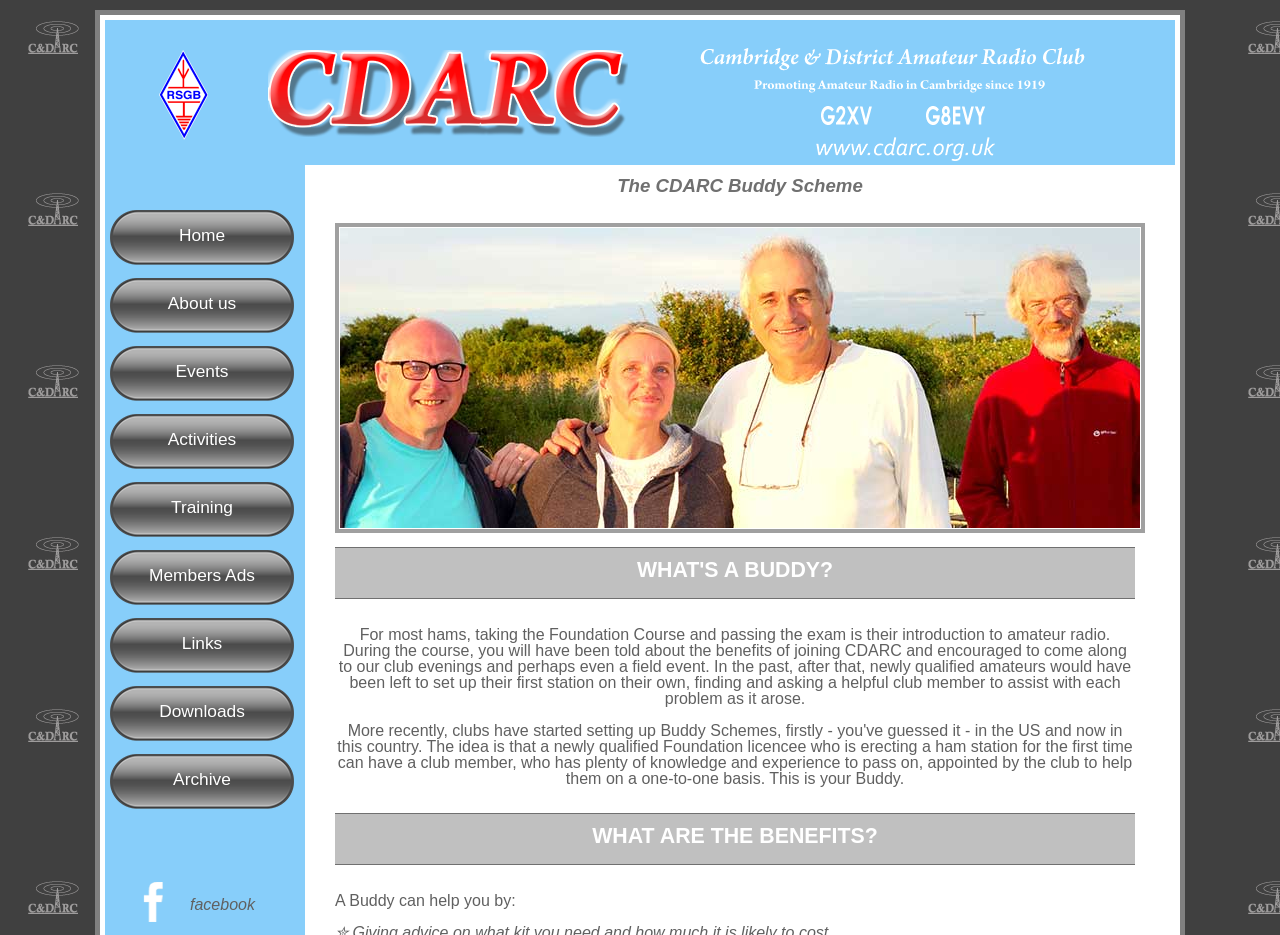Describe all the key features of the webpage in detail.

This webpage is about the Cambridge & District Amateur Radio Club (CDARC), which has been promoting amateur radio in Cambridge since 1919. At the top left of the page, there is a link to the RSGB (Radio Society of Great Britain) website, accompanied by a small RSGB logo. Next to it, there is a larger image of the CDARC logo.

Below the logos, there are several images, including one with the text "Promoting Amateur Radio in Cambridge since 1919" and another with the call signs "G2XV G8EVY". There is also an image with the website URL "www.cdarc.org.uk".

On the left side of the page, there is a vertical menu with 8 links: "Home", "About us", "Events", "Activities", "Training", "Members Ads", "Links", and "Downloads". These links are evenly spaced and take up most of the left side of the page.

The main content of the page is about the CDARC Buddy Scheme. There is a heading "The CDARC Buddy Scheme" followed by a large image. Below the image, there is a heading "WHAT'S A BUDDY?" and a block of text that explains the benefits of joining CDARC and the role of a buddy in helping newly qualified amateurs set up their first station.

Further down, there is another heading "WHAT ARE THE BENEFITS?" and a list of ways a buddy can assist. At the very bottom of the page, there is a link to the CDARC Facebook page, accompanied by a small Facebook logo and the text "facebook".